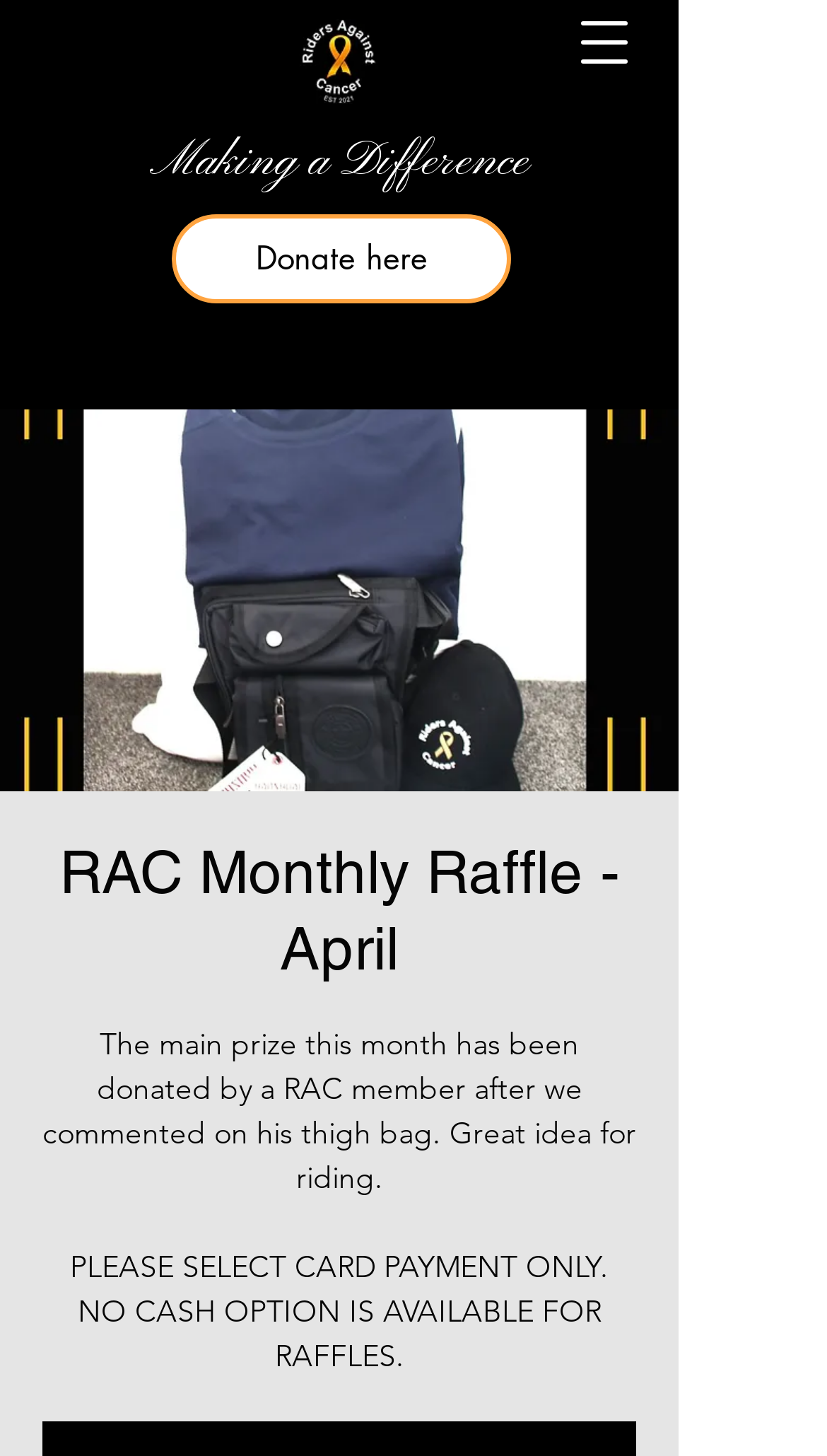What is the purpose of the webpage?
Based on the image, provide a one-word or brief-phrase response.

Raffle donation